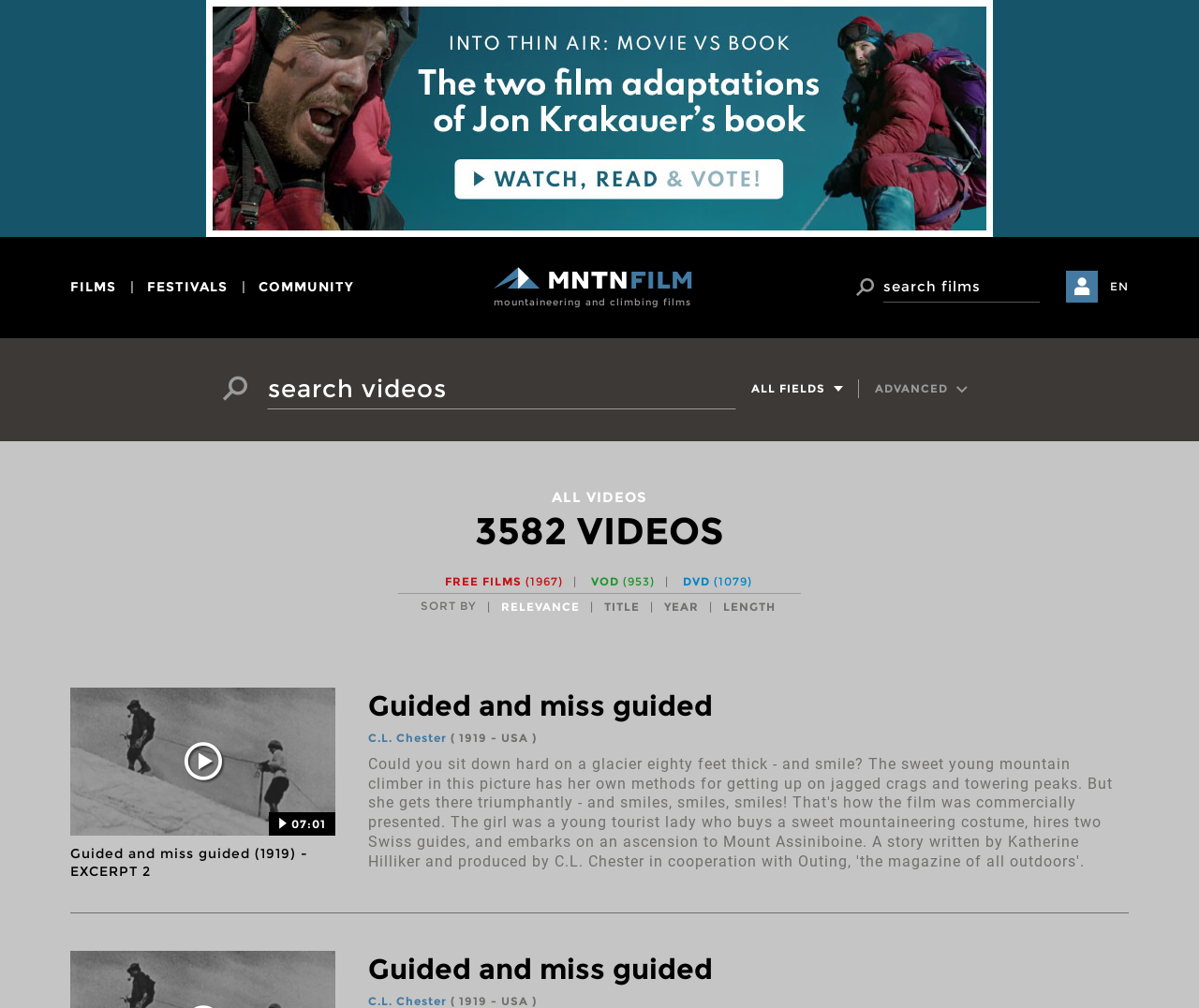Generate a comprehensive description of the contents of the webpage.

The webpage is a video search platform focused on mountaineering and climbing films. At the top, there is a navigation bar with links to "FILMS", "FESTIVALS", and "COMMUNITY" on the left, and a logo with the text "mountaineering and climbing films" on the right. Below the navigation bar, there is a search bar with a button labeled "SEARCH" and a dropdown menu for advanced search options.

On the right side of the search bar, there are links to switch the language to "EN" and another unknown link. Below the search bar, there is a heading that reads "search films" and a textbox to input search queries.

The main content of the page is a list of video search results, with each result displayed as a separate article. Each article contains a figure with a thumbnail image, a link to the video, and a brief description of the video, including the title, director, and release year. The videos are sorted by relevance, but users can change the sorting order using a dropdown menu with options such as "TITLE", "YEAR", and "LENGTH".

There are 3582 video search results in total, with options to filter by "FREE FILMS", "VOD", and "DVD". The search results are displayed in a list format, with each result taking up a significant portion of the page.